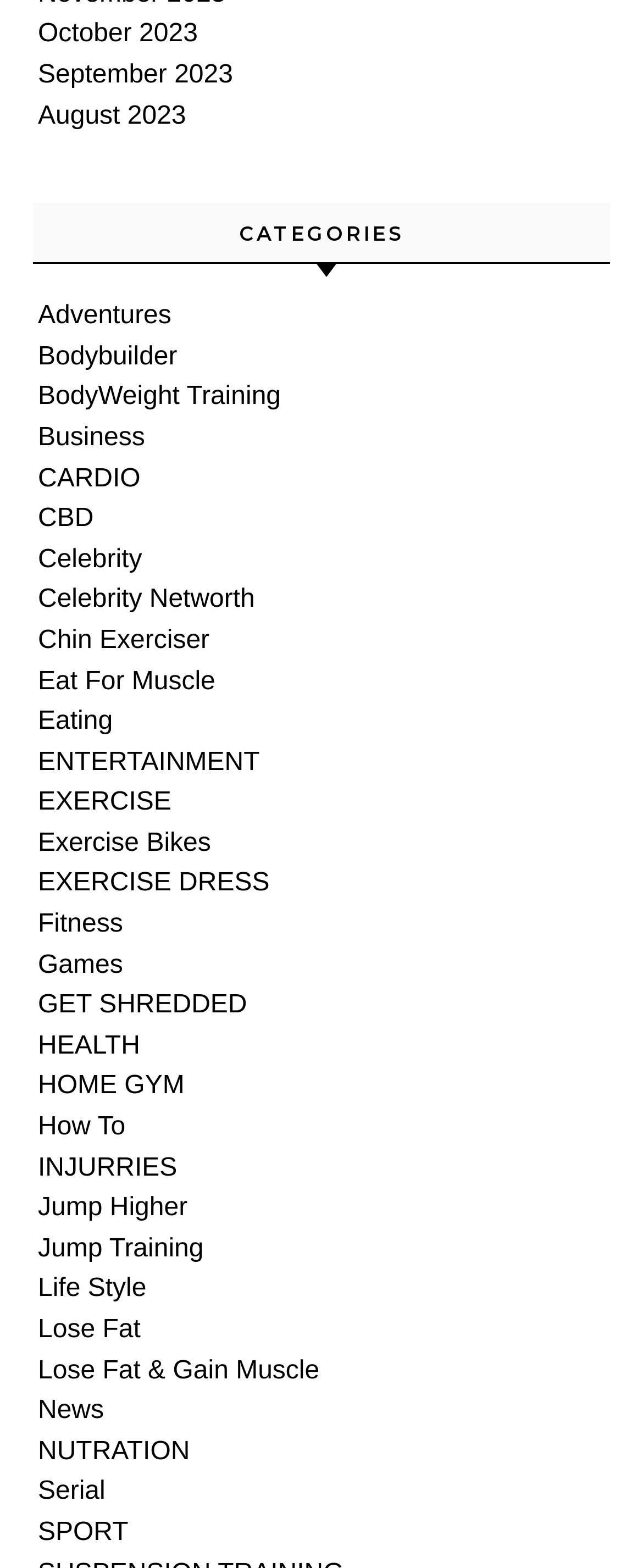Specify the bounding box coordinates of the area to click in order to execute this command: 'Explore Adventures category'. The coordinates should consist of four float numbers ranging from 0 to 1, and should be formatted as [left, top, right, bottom].

[0.059, 0.193, 0.267, 0.21]